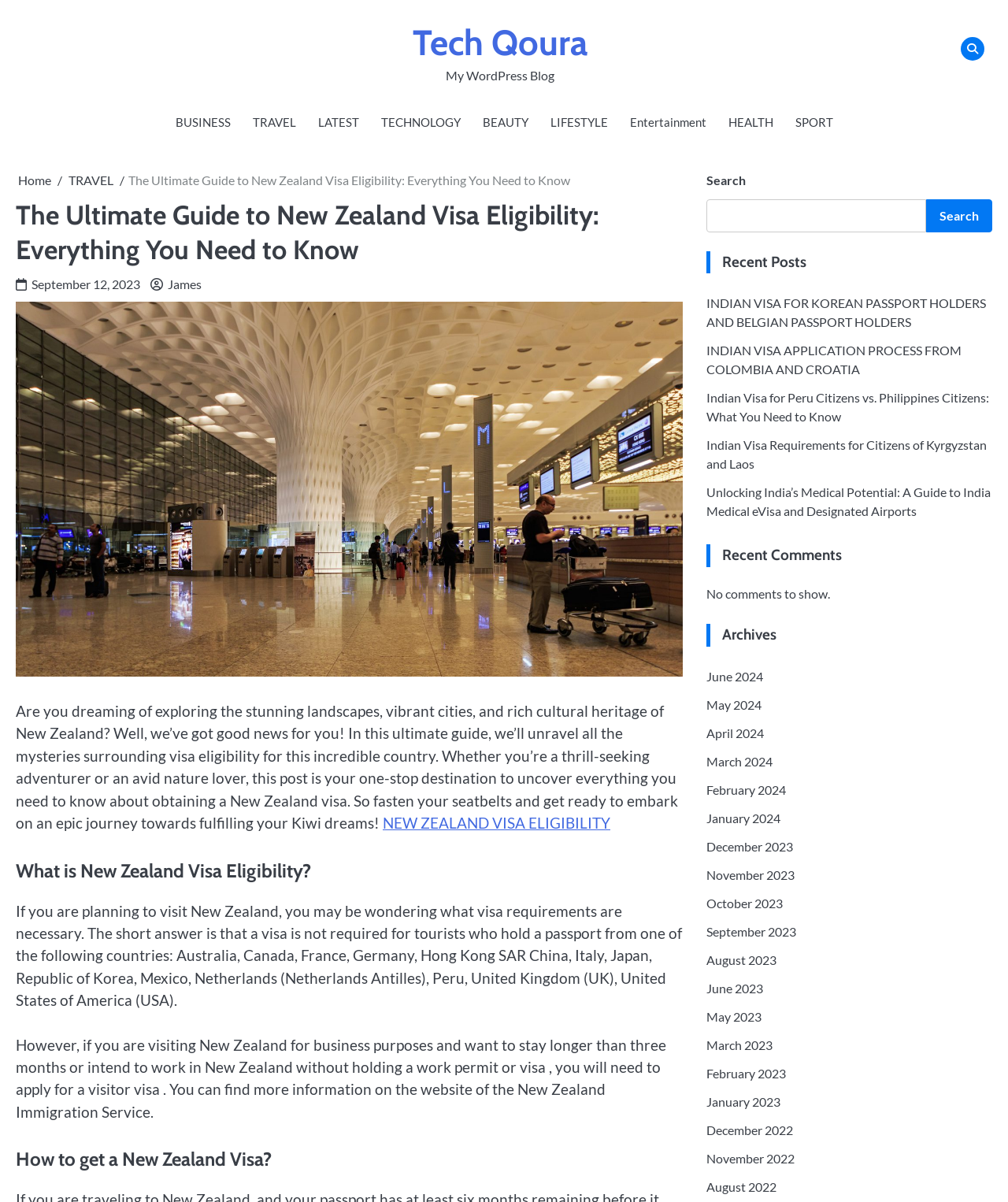Can you locate the main headline on this webpage and provide its text content?

The Ultimate Guide to New Zealand Visa Eligibility: Everything You Need to Know